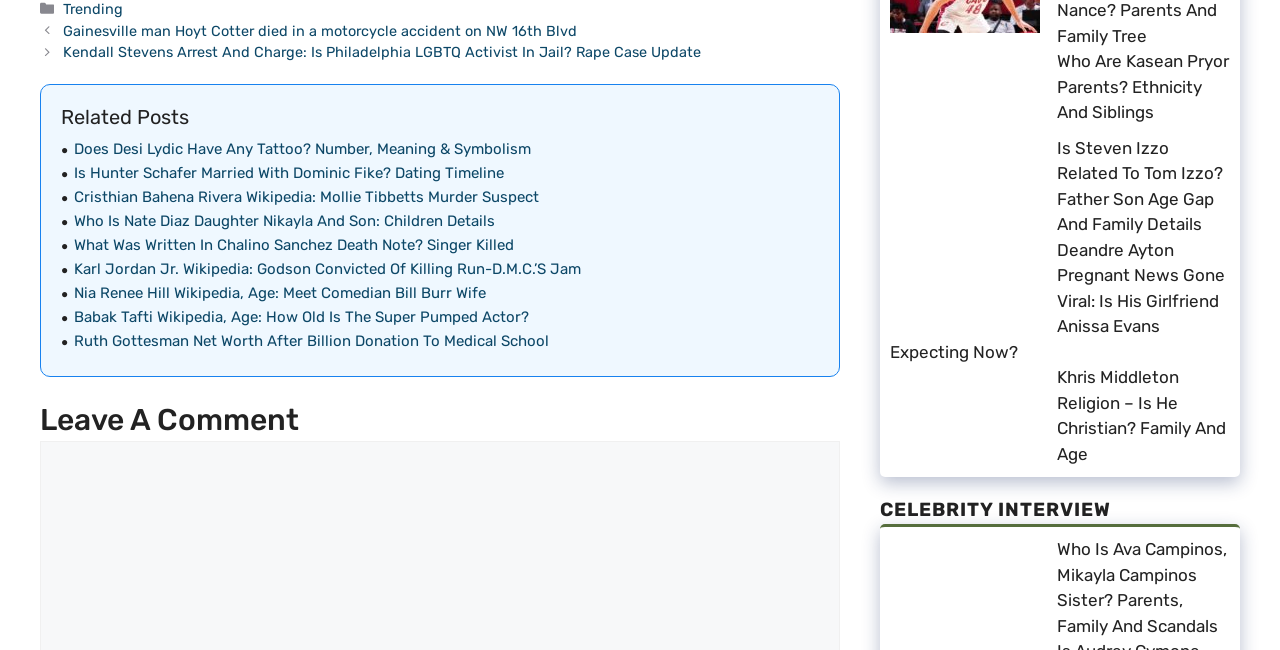What is the title of the first article under 'Related Posts'?
Based on the screenshot, provide your answer in one word or phrase.

Does Desi Lydic Have Any Tattoo?